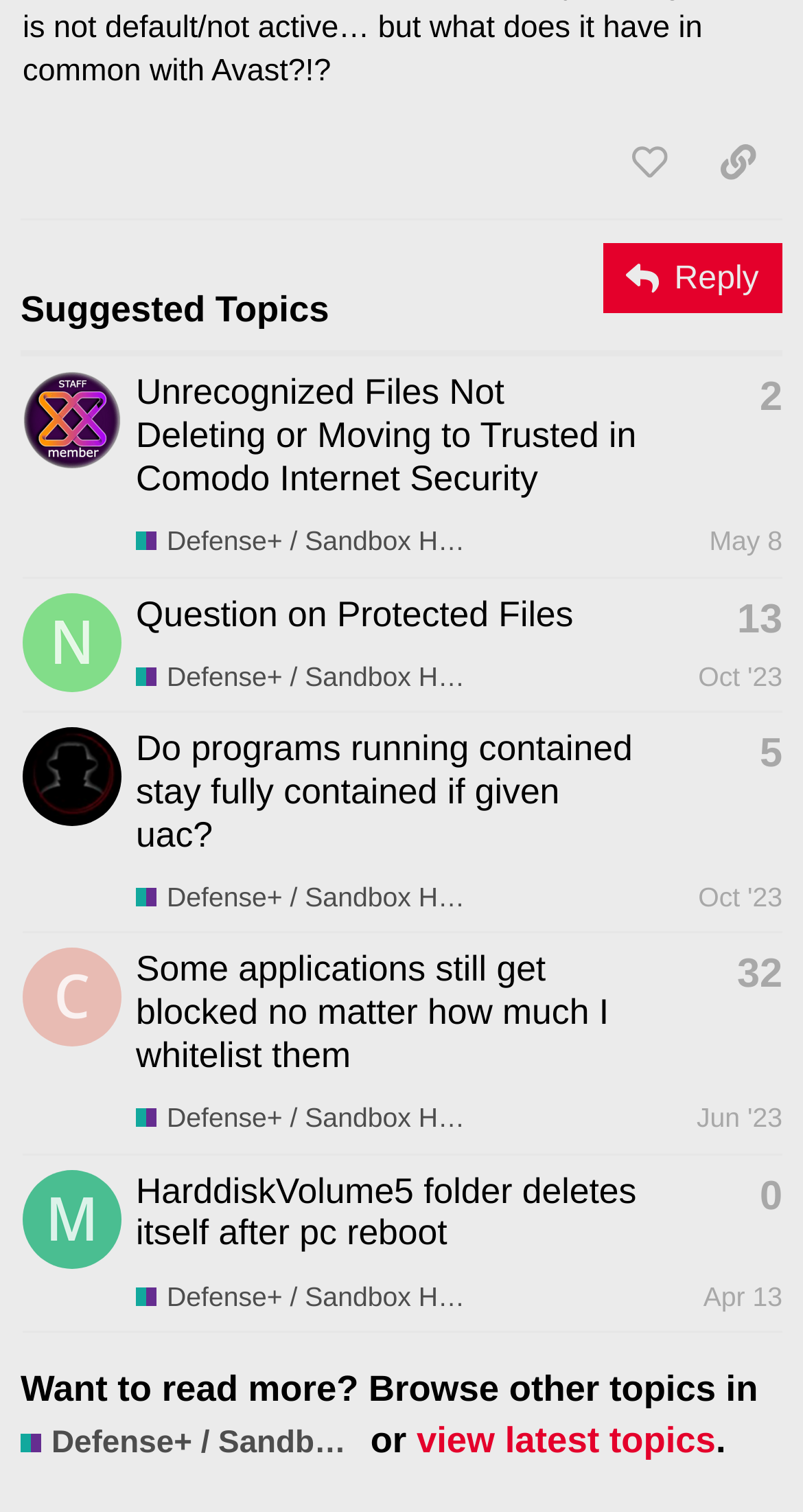Please specify the coordinates of the bounding box for the element that should be clicked to carry out this instruction: "reply to this topic". The coordinates must be four float numbers between 0 and 1, formatted as [left, top, right, bottom].

[0.751, 0.161, 0.974, 0.207]